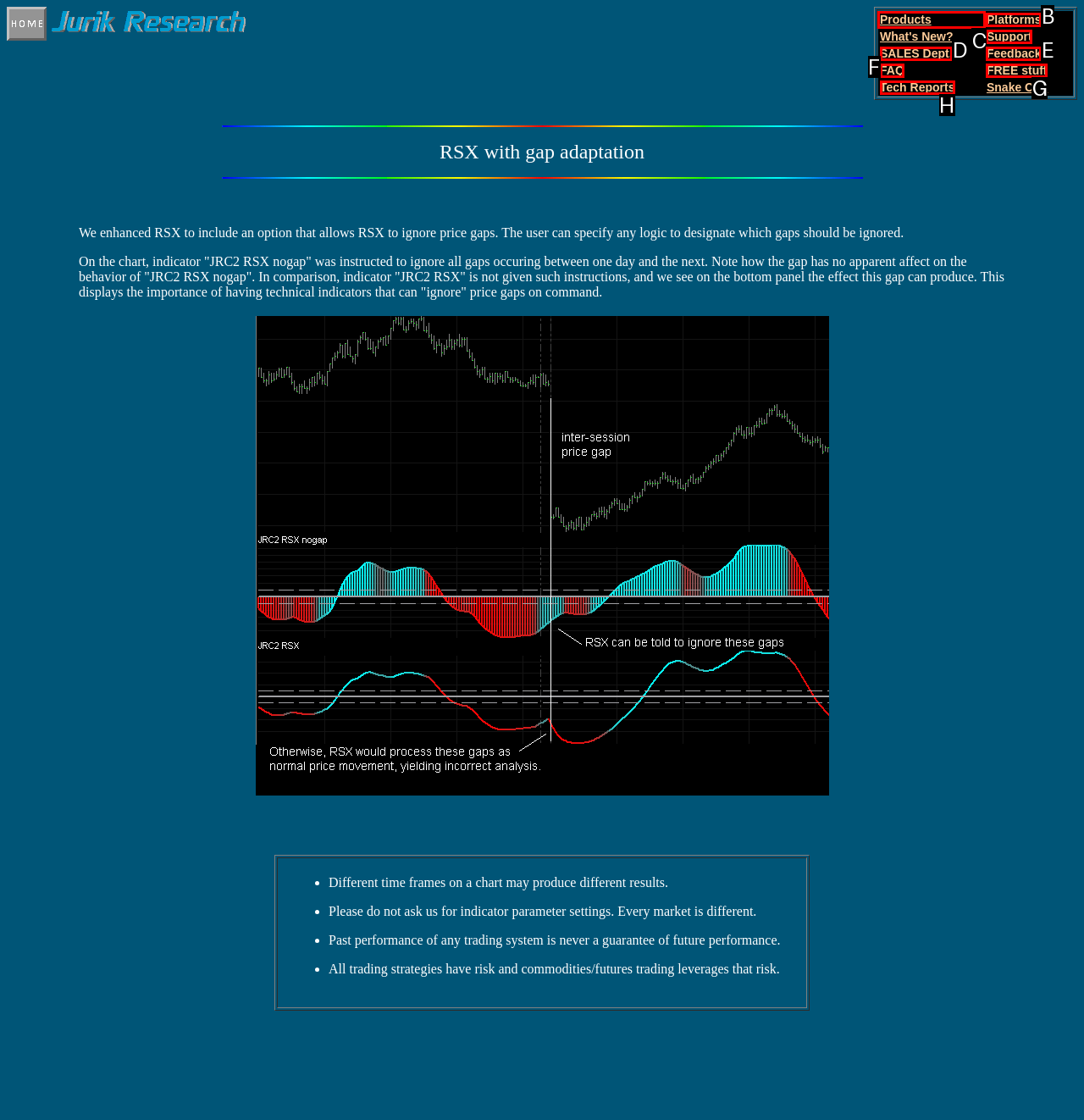For the task: Click on Products, identify the HTML element to click.
Provide the letter corresponding to the right choice from the given options.

A